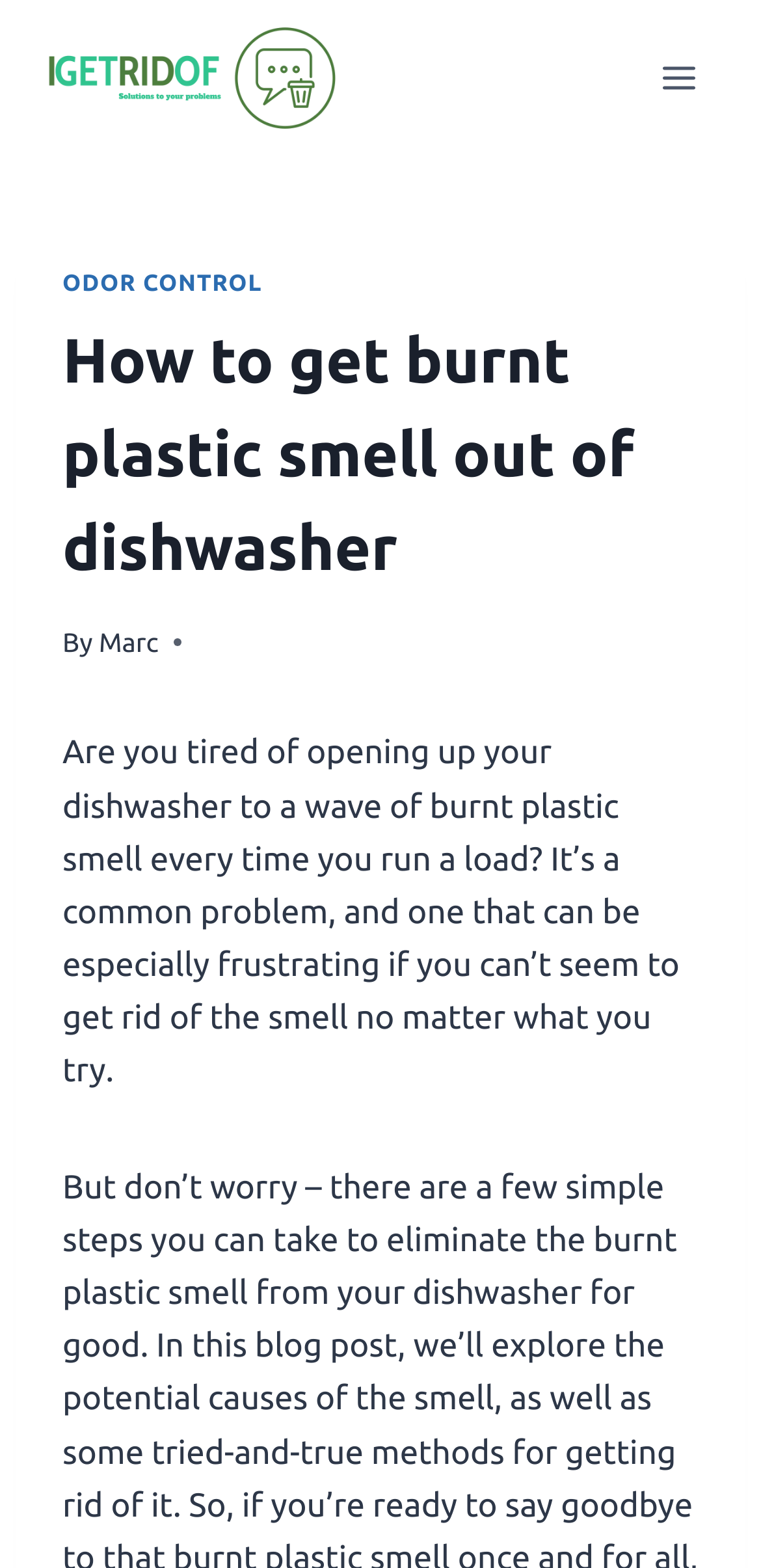Please find the bounding box for the following UI element description. Provide the coordinates in (top-left x, top-left y, bottom-right x, bottom-right y) format, with values between 0 and 1: Marc

[0.13, 0.399, 0.208, 0.419]